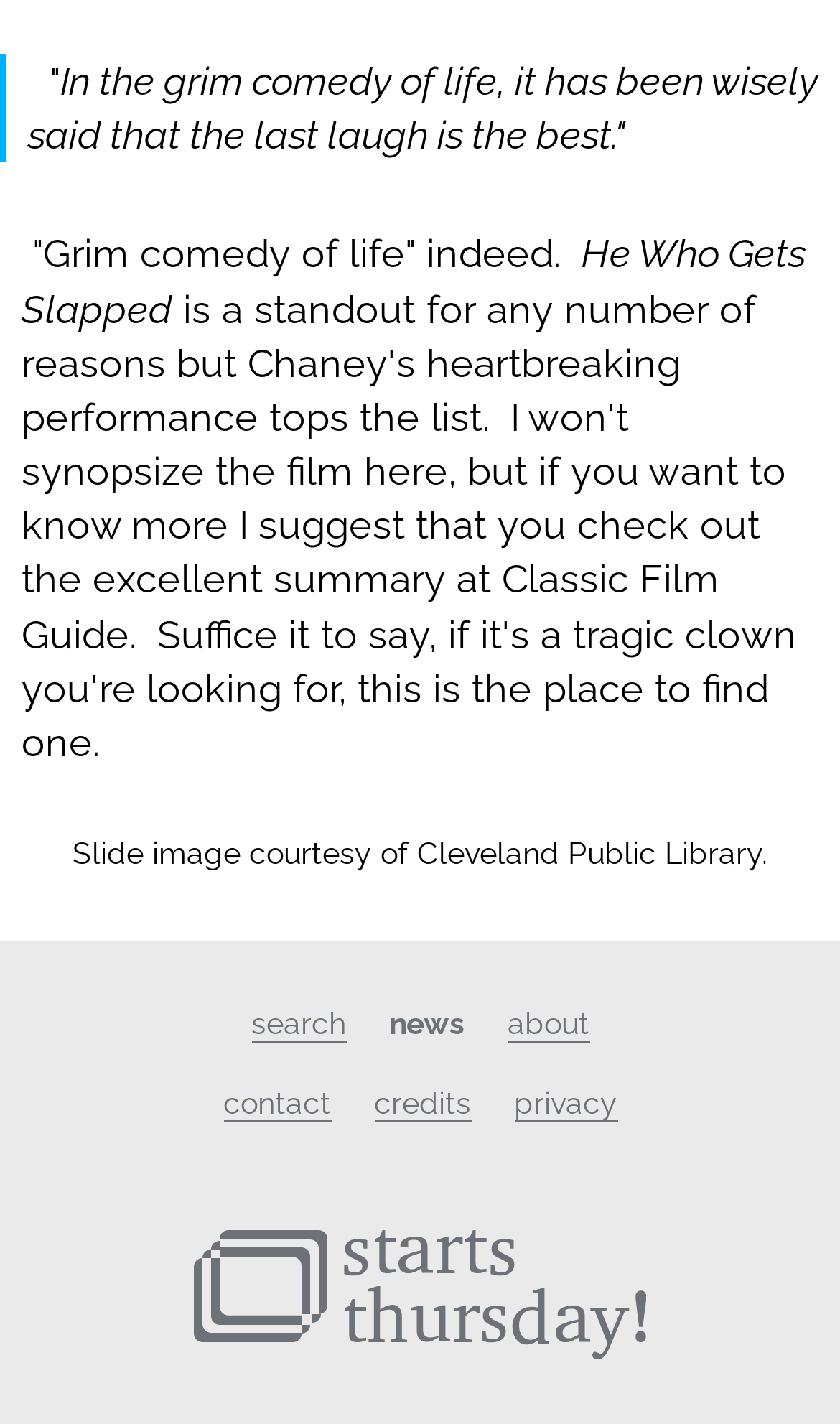What is the logo mentioned at the bottom?
Answer the question with detailed information derived from the image.

The logo mentioned at the bottom is the 'Starts Thursday logo', which is an image element located at the bottom of the webpage, inside the link element.